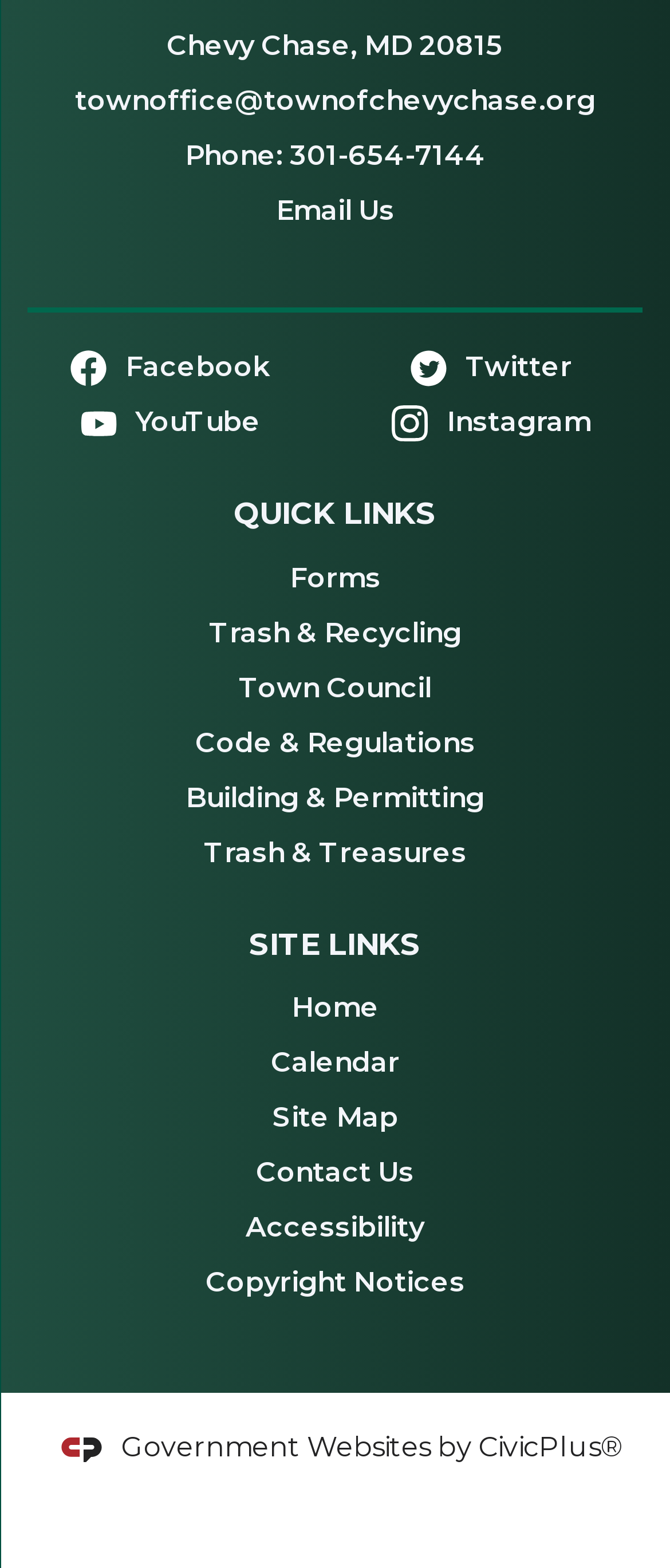Given the content of the image, can you provide a detailed answer to the question?
What is the title of the second region?

The second region is located below the QUICK LINKS region, and its title is 'SITE LINKS', which is a heading element.